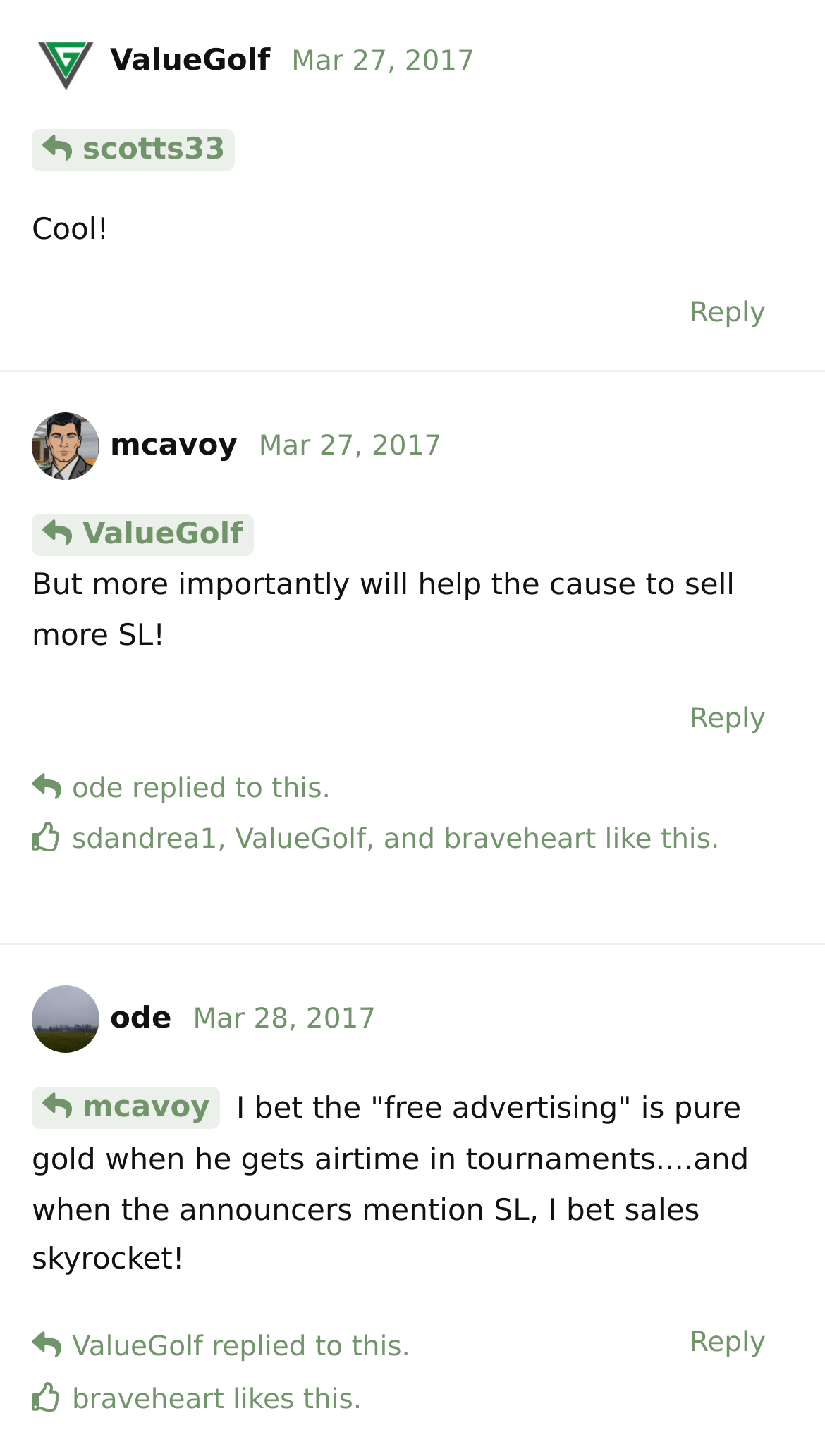Could you highlight the region that needs to be clicked to execute the instruction: "Click the link 'ValueGolf'"?

[0.038, 0.03, 0.328, 0.053]